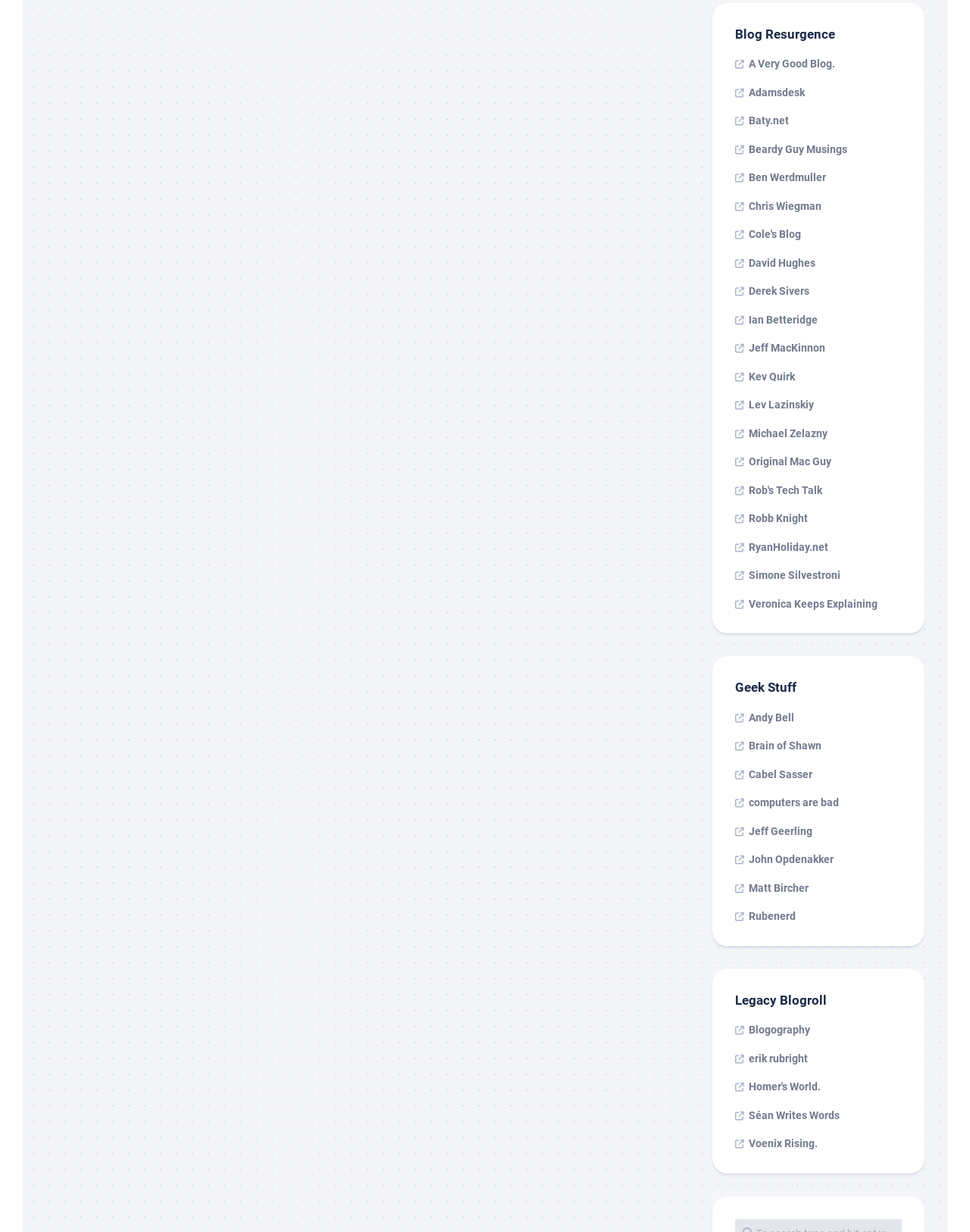What is the purpose of this webpage?
Look at the image and respond with a one-word or short-phrase answer.

Blog directory